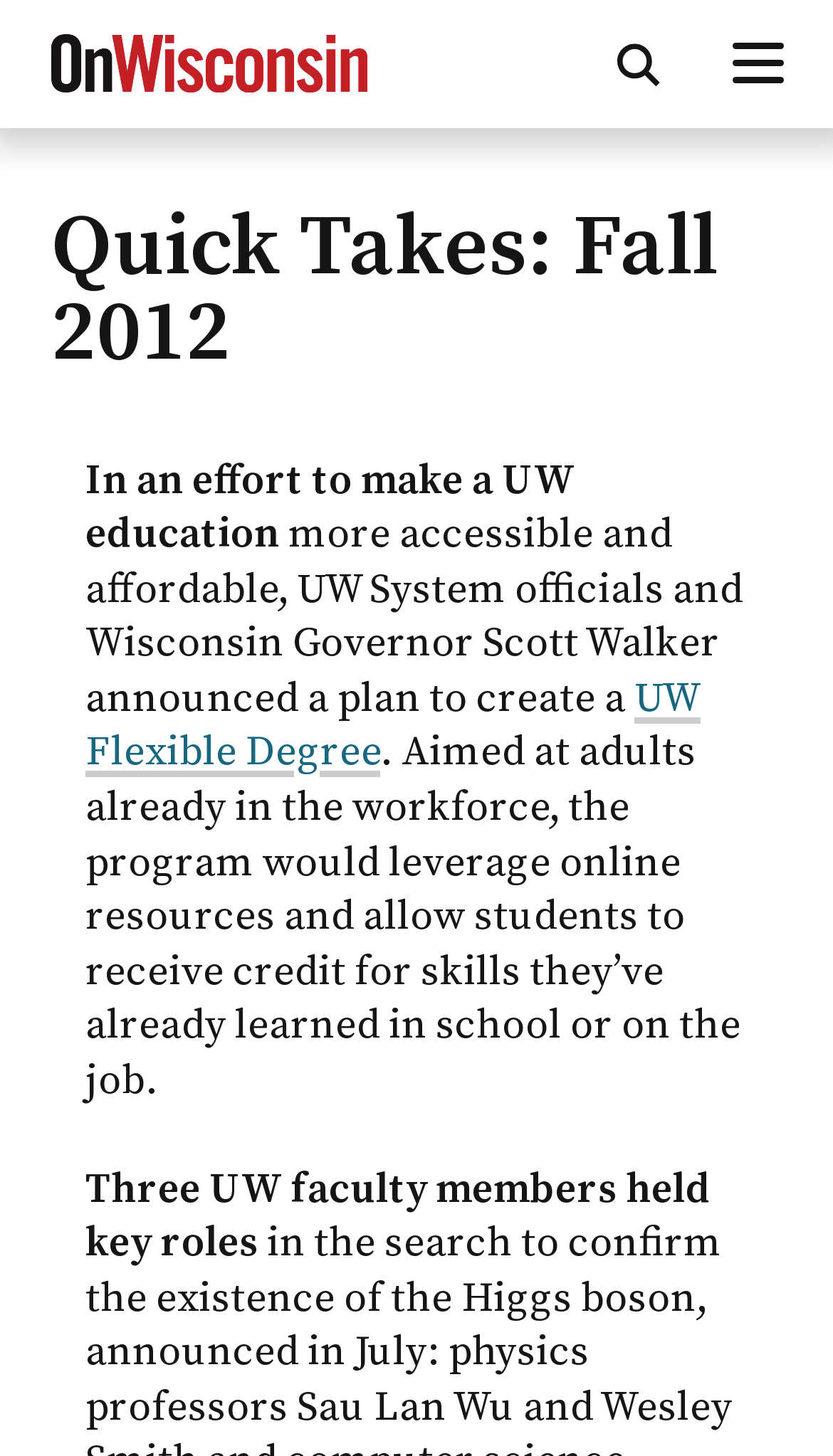Please determine the bounding box coordinates, formatted as (top-left x, top-left y, bottom-right x, bottom-right y), with all values as floating point numbers between 0 and 1. Identify the bounding box of the region described as: Skip to main content

[0.0, 0.141, 0.025, 0.155]